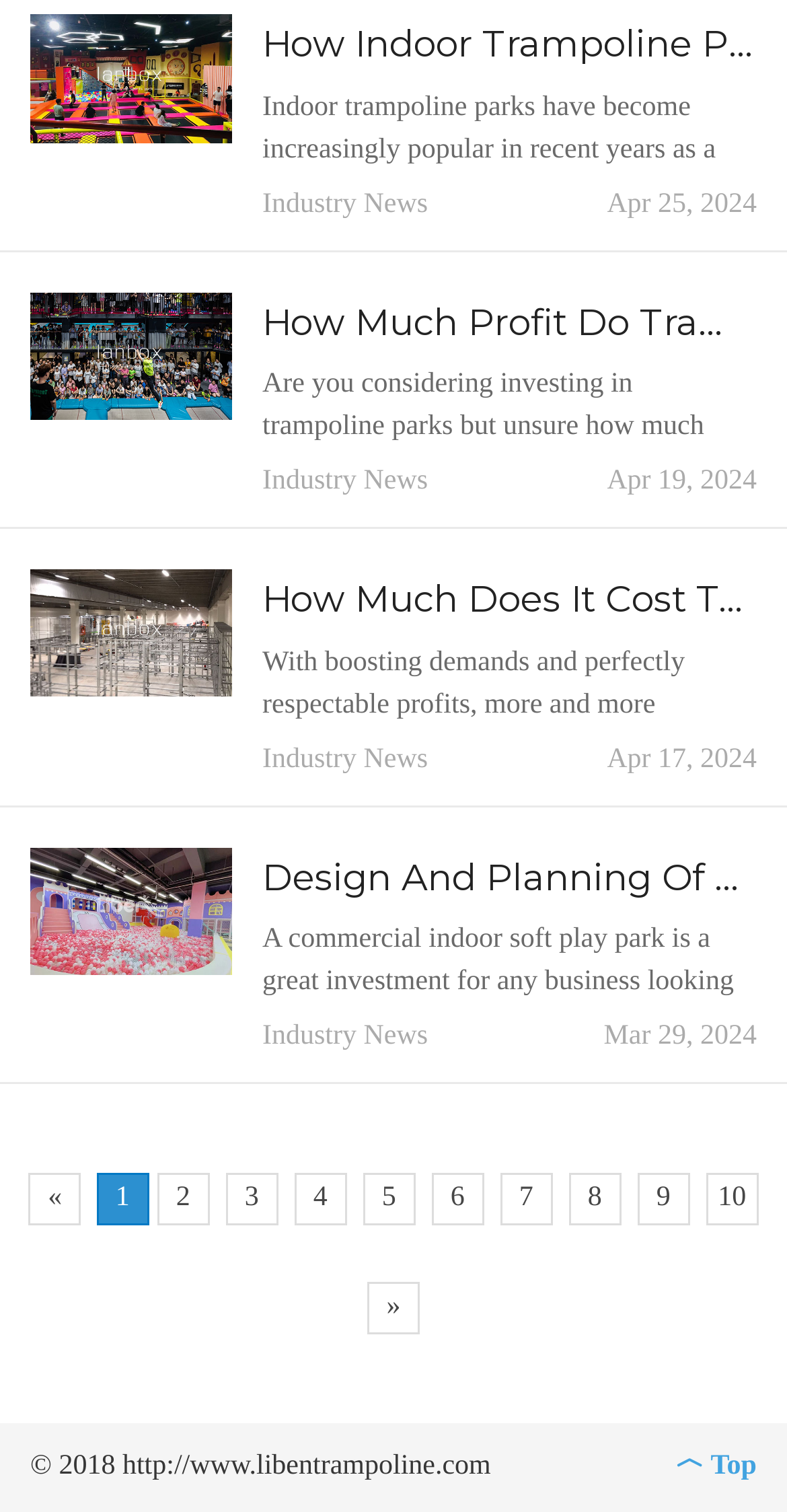Using the image as a reference, answer the following question in as much detail as possible:
What is the purpose of a commercial indoor soft play park?

According to the static text in the fifth article, 'A commercial indoor soft play park is a great investment for any business looking to attract families with young children. Not only does it provide a safe and fun environment for children to play in, but it also provides parents with a space to relax and socialize while their kids are entertained.'